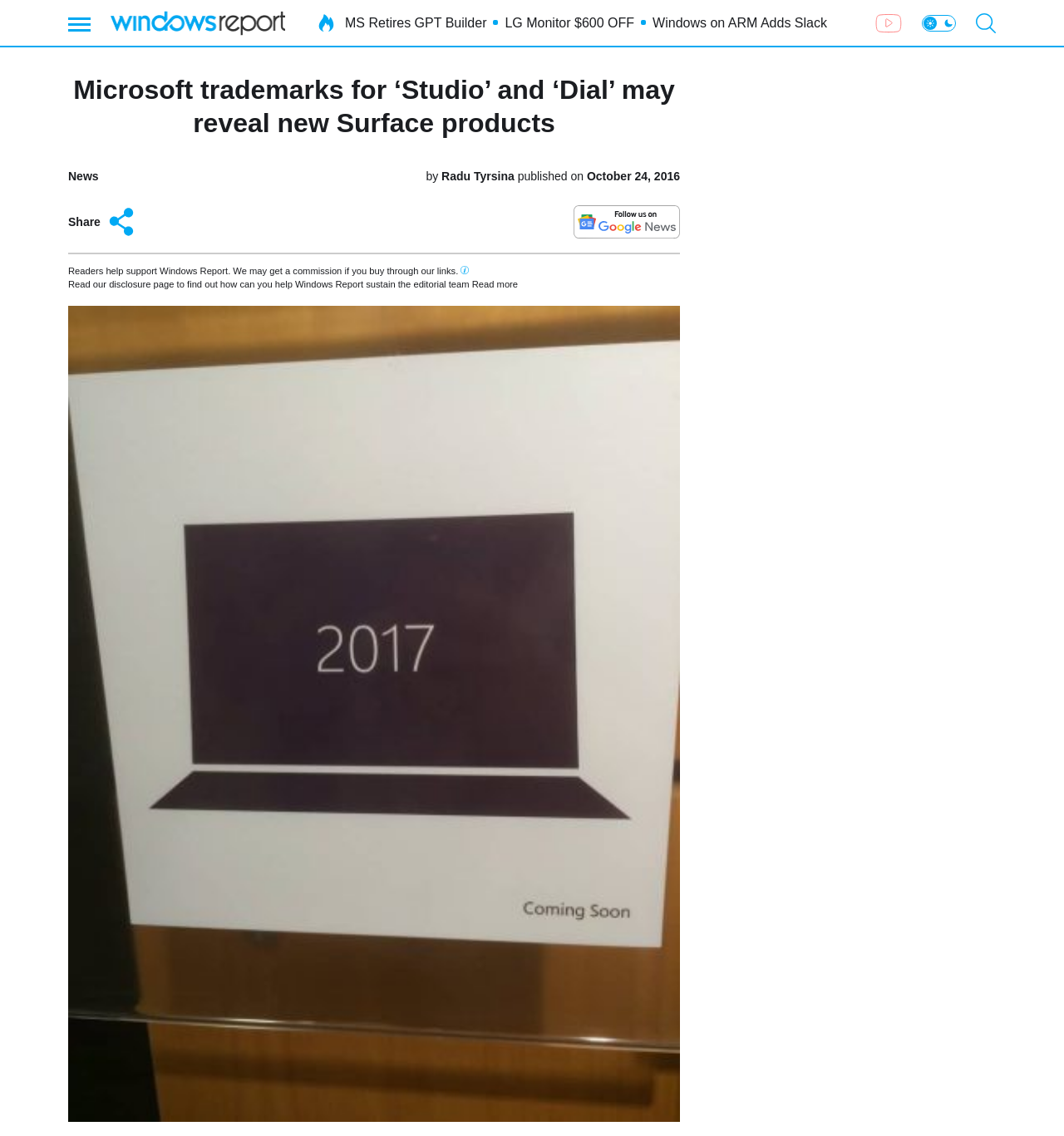What is the principal heading displayed on the webpage?

Microsoft trademarks for ‘Studio’ and ‘Dial’ may reveal new Surface products